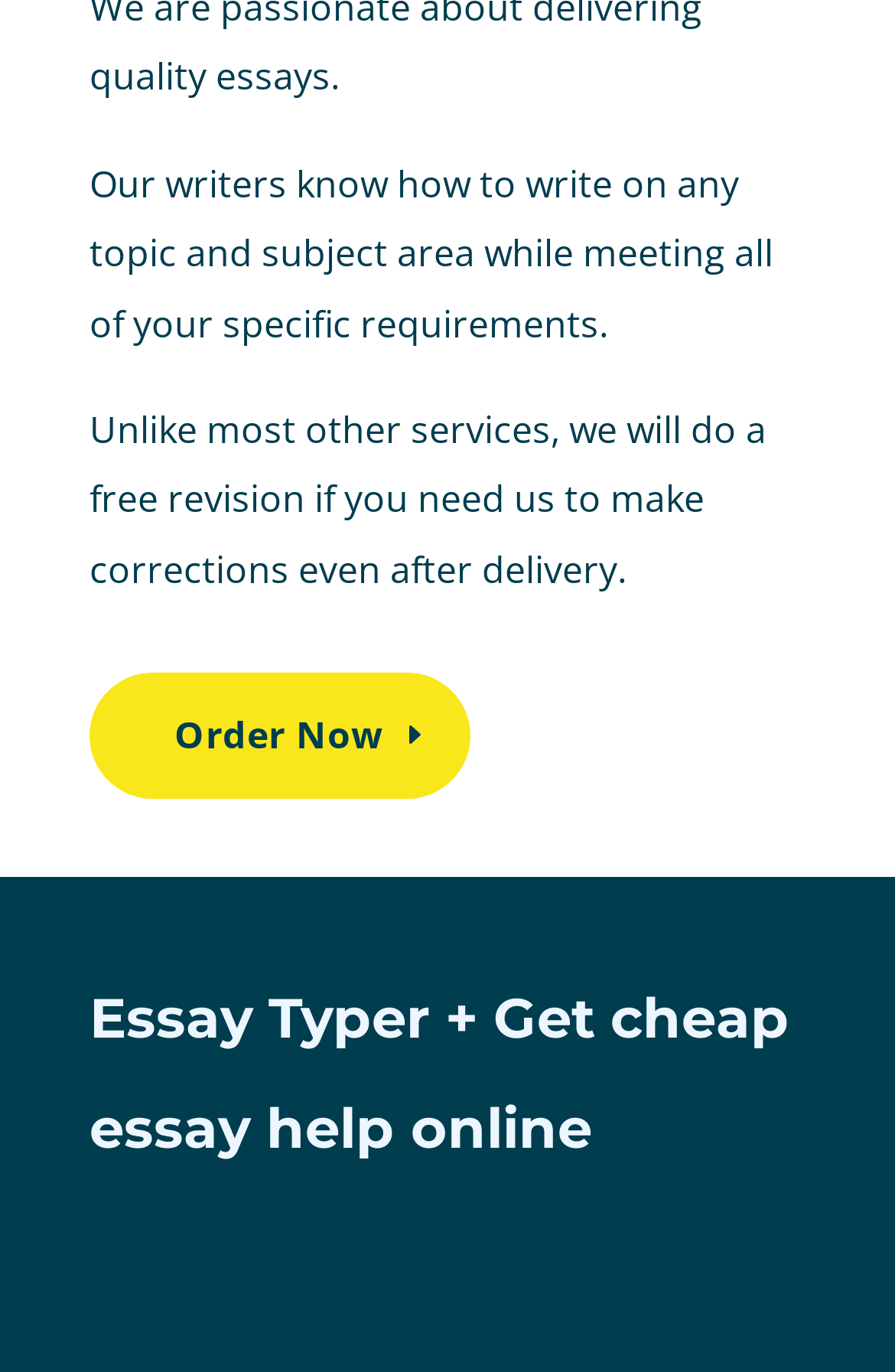Identify the bounding box for the UI element that is described as follows: "Order Now".

[0.1, 0.49, 0.524, 0.583]